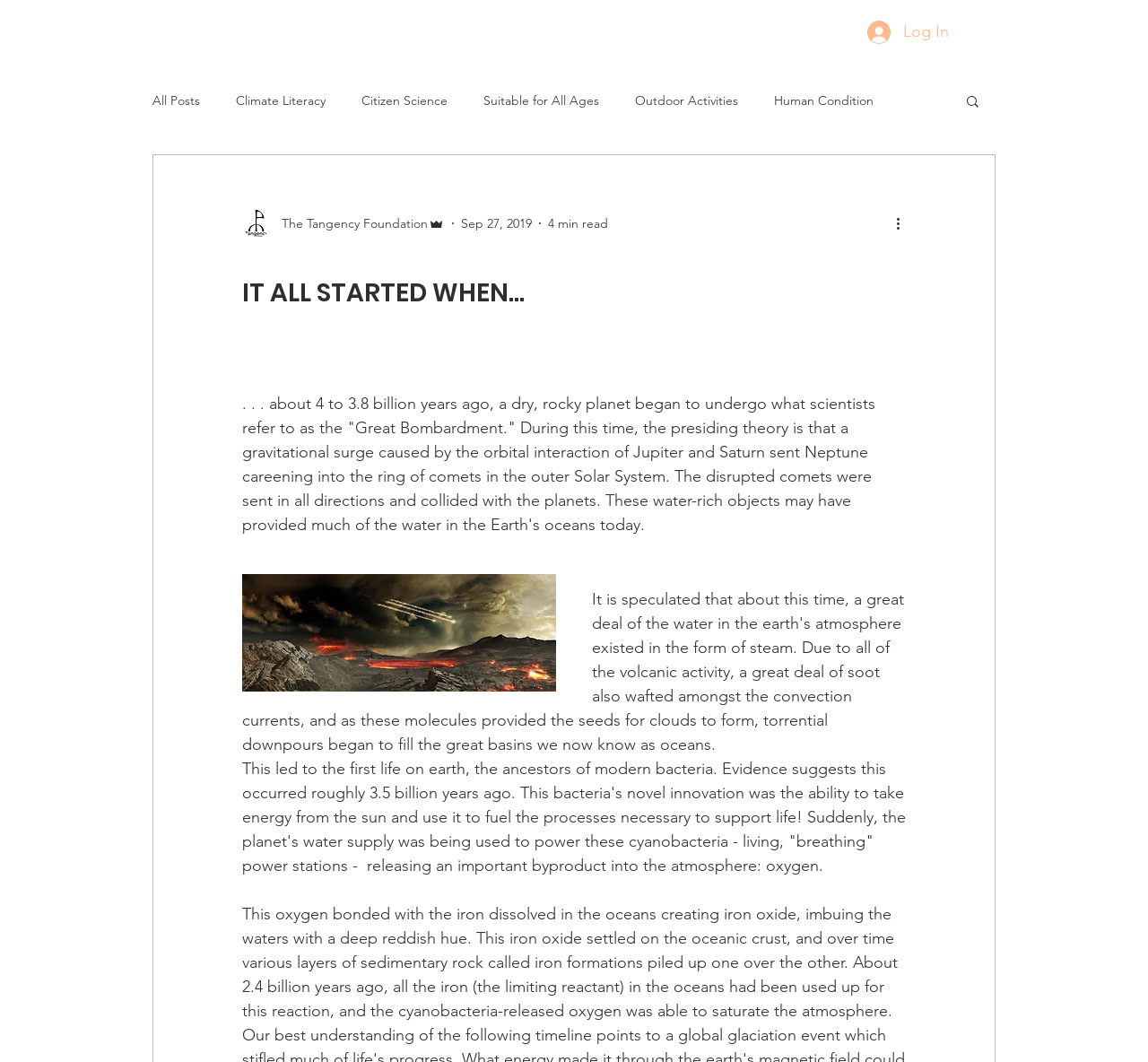Locate the bounding box coordinates of the clickable region to complete the following instruction: "Search for something."

[0.84, 0.088, 0.855, 0.106]